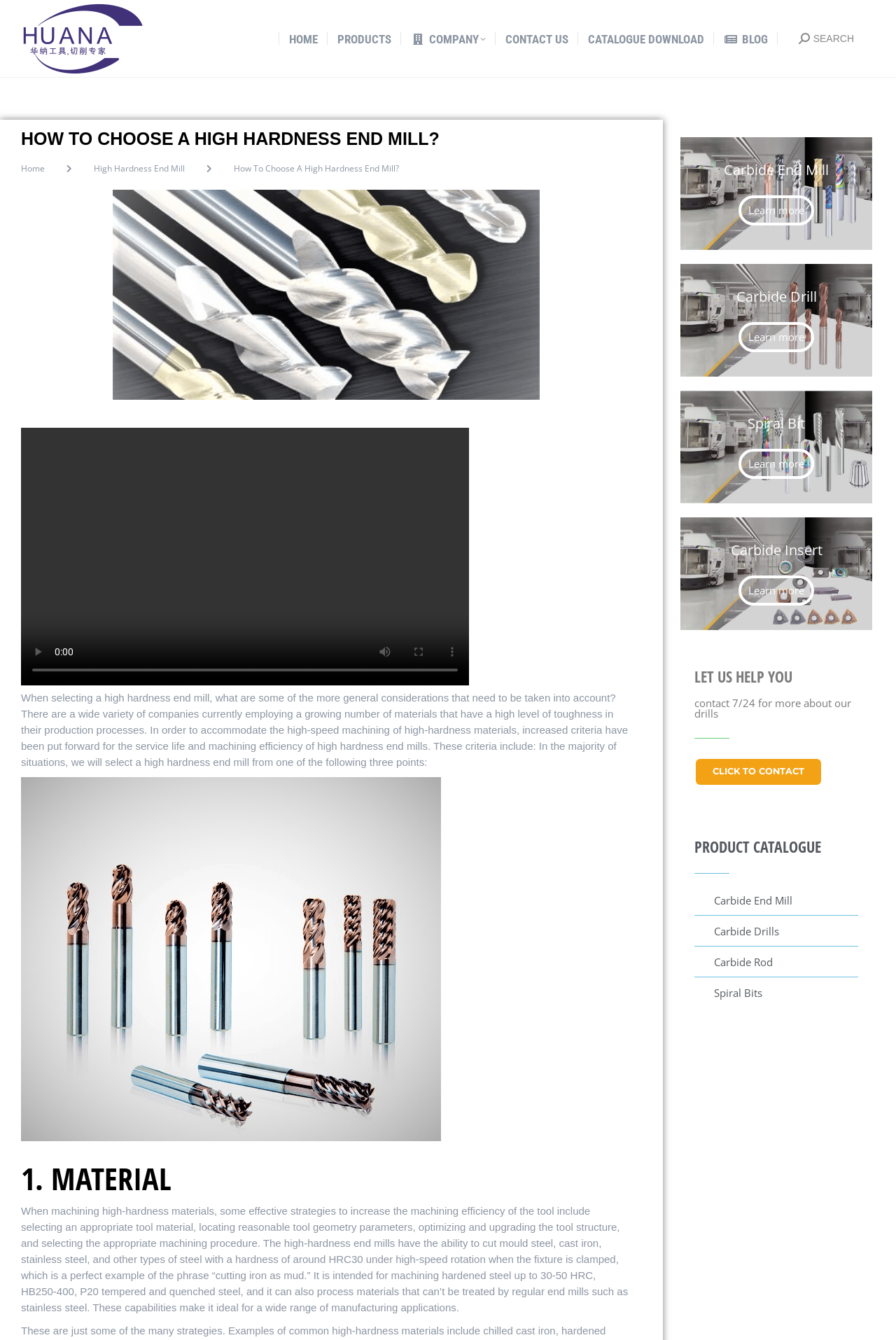Use a single word or phrase to answer this question: 
What types of products are listed in the 'PRODUCT CATALOGUE' section?

Carbide End Mill, Carbide Drills, etc.